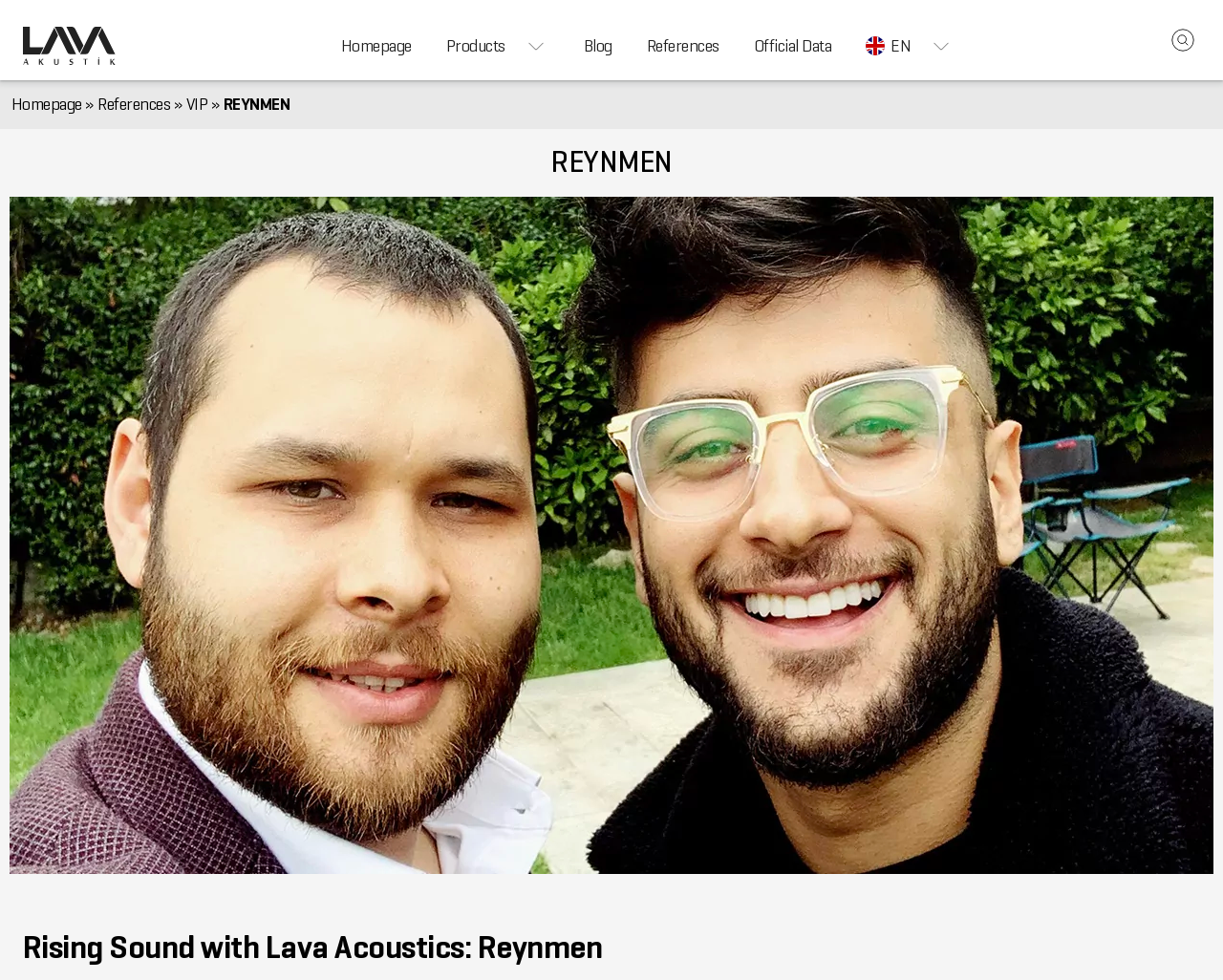Given the element description "Homepage" in the screenshot, predict the bounding box coordinates of that UI element.

[0.265, 0.012, 0.351, 0.082]